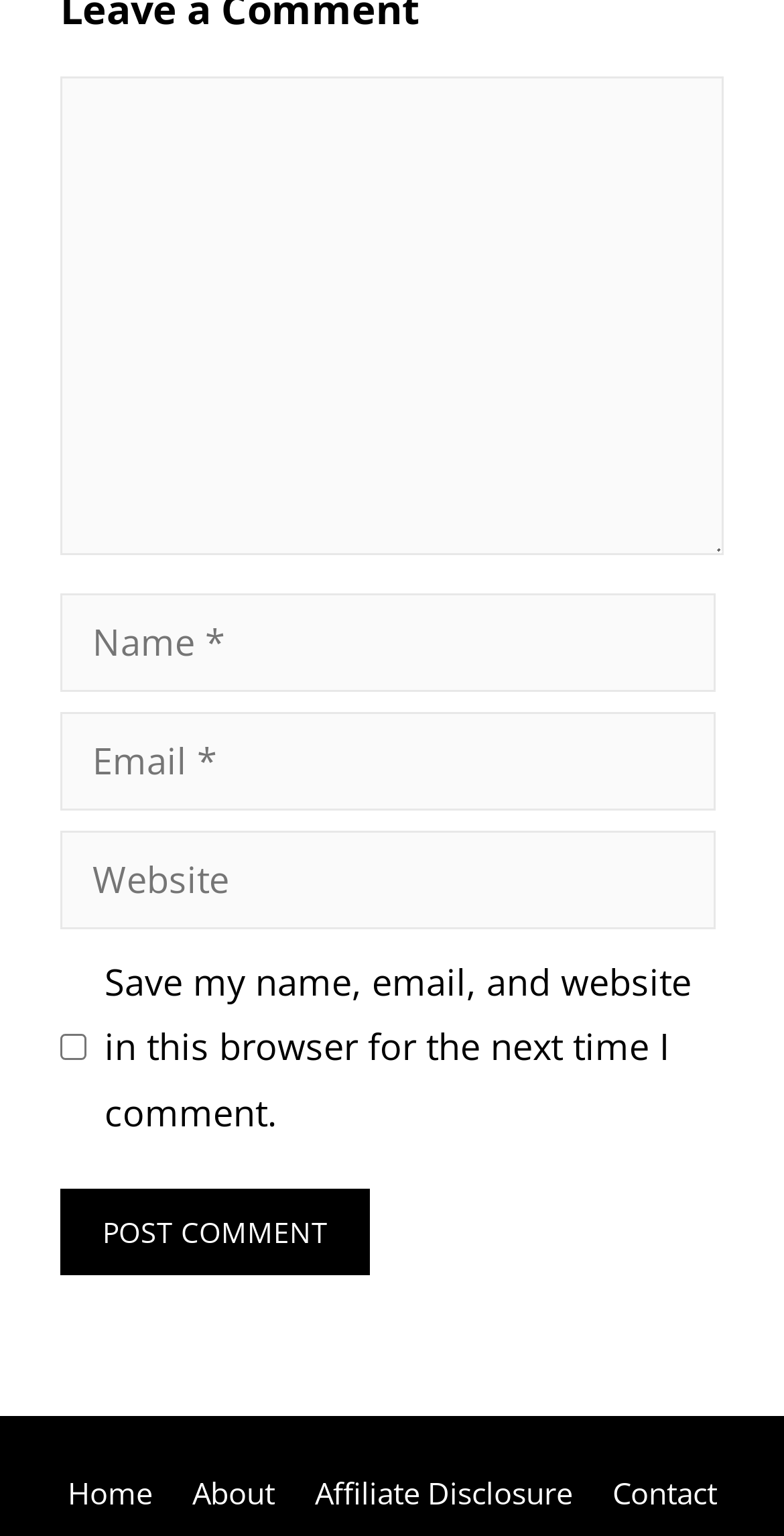Specify the bounding box coordinates of the region I need to click to perform the following instruction: "Type your name". The coordinates must be four float numbers in the range of 0 to 1, i.e., [left, top, right, bottom].

[0.077, 0.386, 0.913, 0.45]